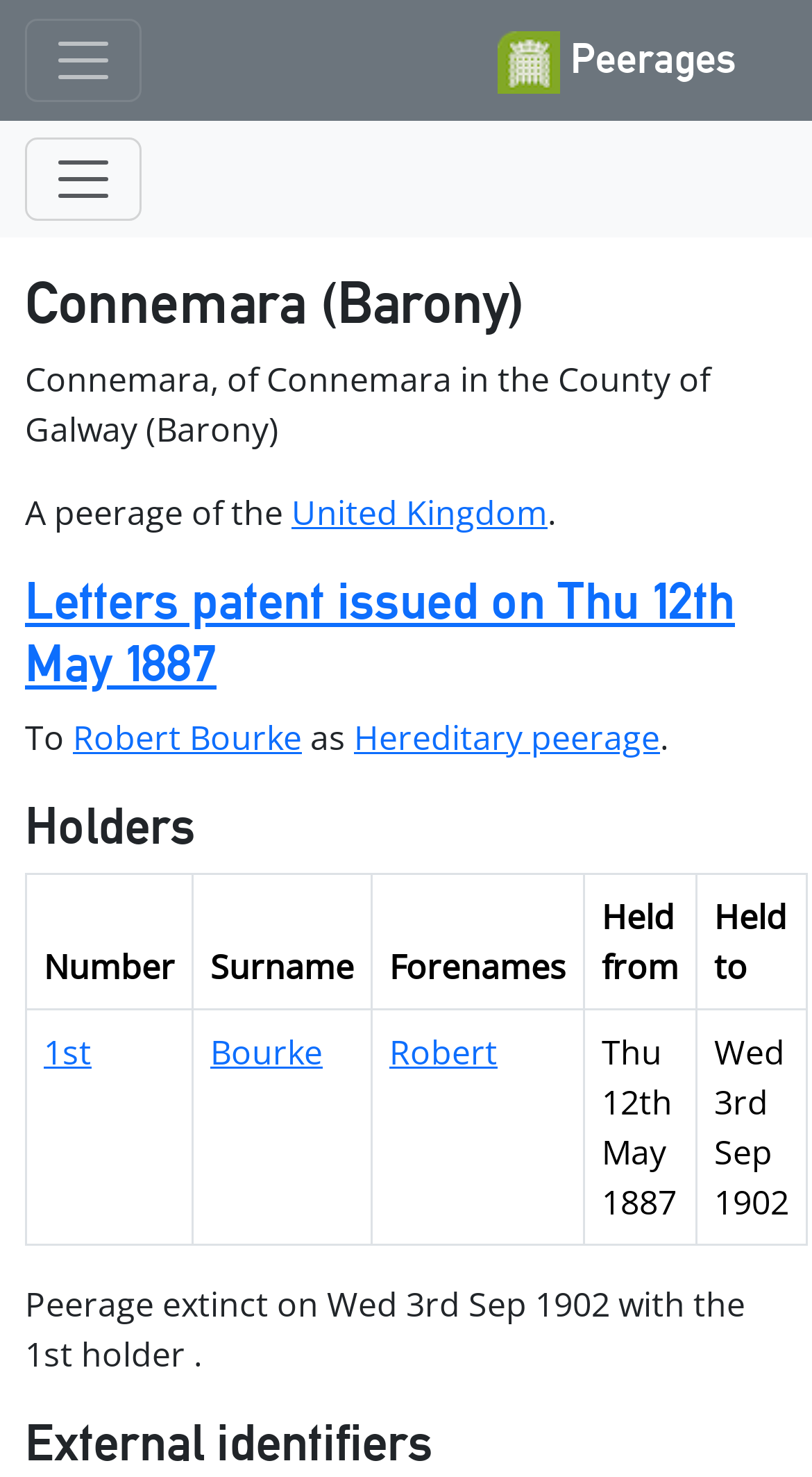When was the letters patent issued?
Please look at the screenshot and answer using one word or phrase.

Thu 12th May 1887